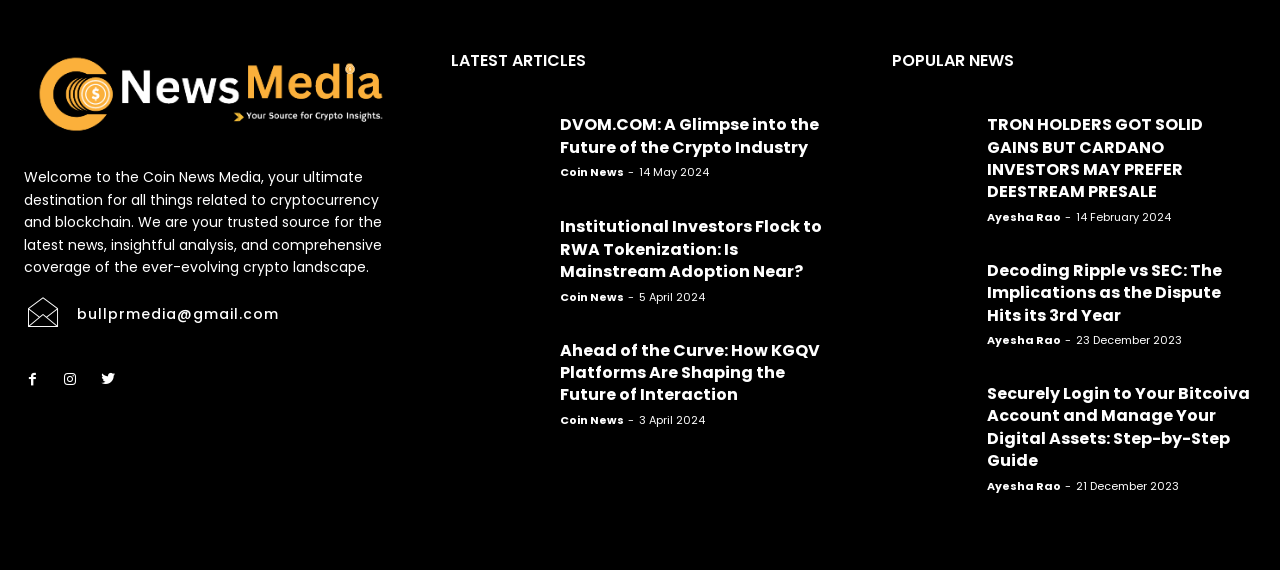What is the date of the article 'DVOM.COM: A Glimpse into the Future of the Crypto Industry'?
Analyze the screenshot and provide a detailed answer to the question.

I located the article 'DVOM.COM: A Glimpse into the Future of the Crypto Industry' and found the corresponding date '14 May 2024' next to it, indicating the publication date of the article.